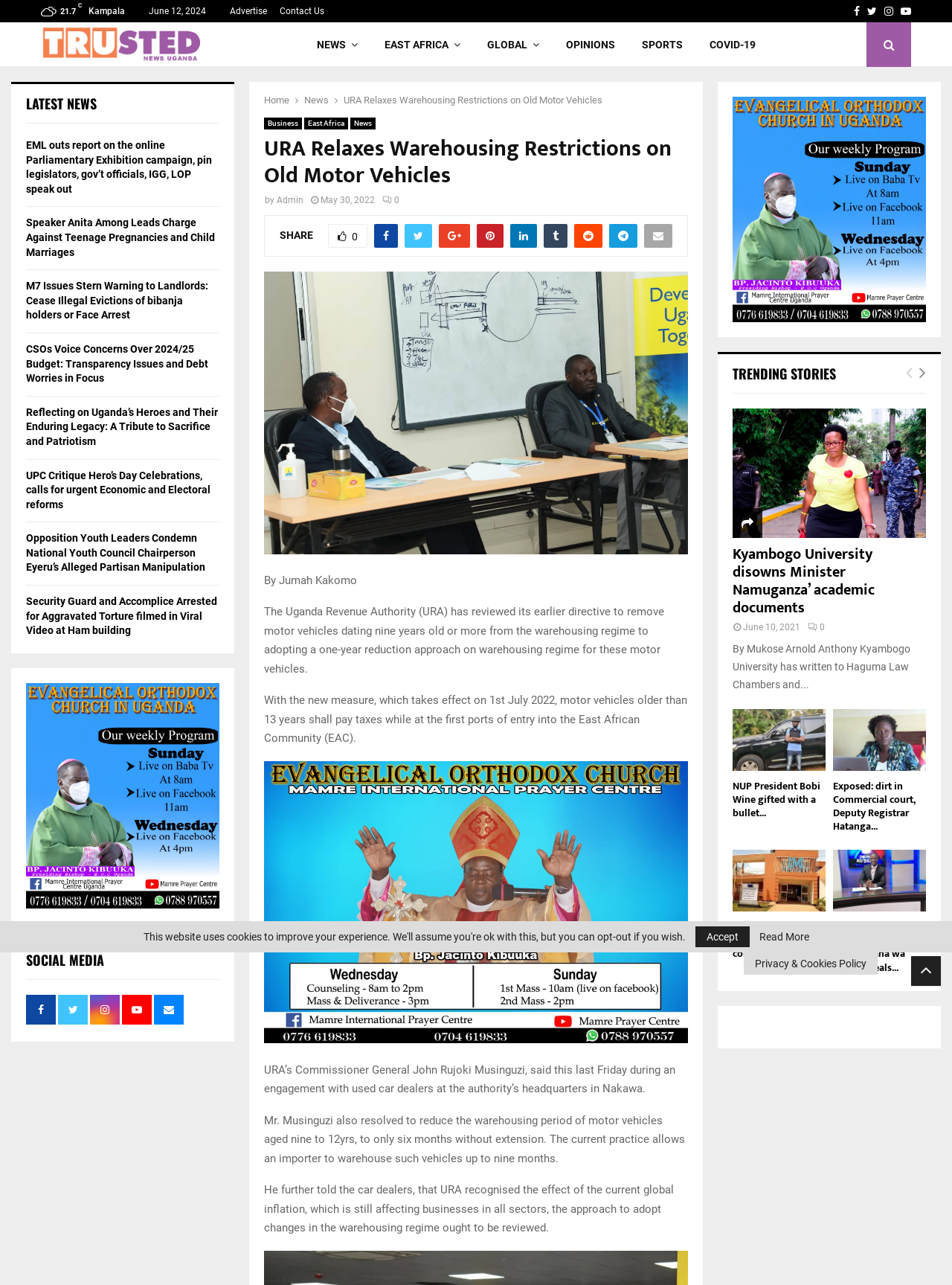Analyze the image and provide a detailed answer to the question: How old are the motor vehicles that will pay taxes?

I found the answer by reading the text 'With the new measure, which takes effect on 1st July 2022, motor vehicles older than 13 years shall pay taxes while at the first ports of entry into the East African Community (EAC).' in the news article.